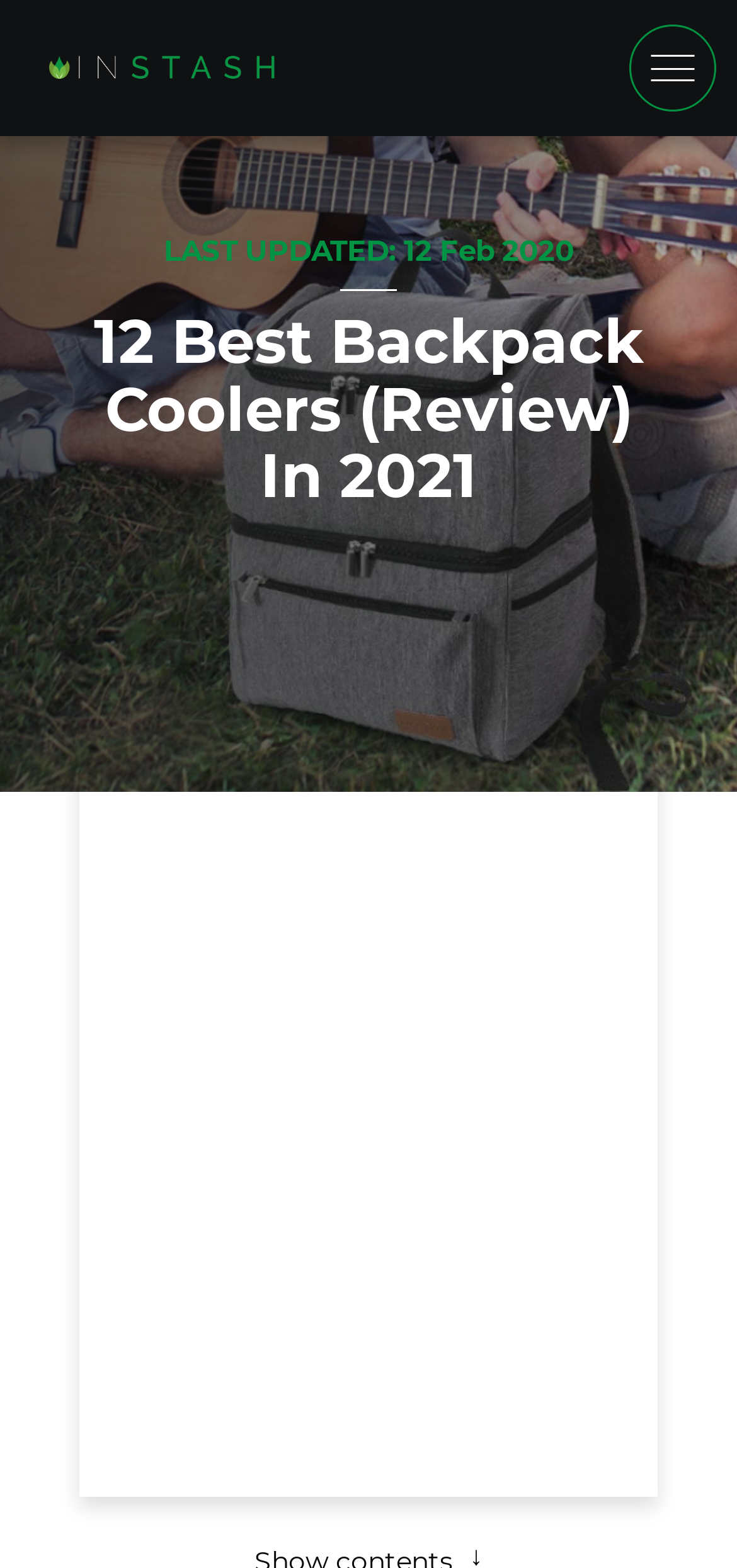Use the details in the image to answer the question thoroughly: 
How many buttons are there to check prices on Amazon?

I counted the number of StaticText elements with the content 'CHECK PRICE ON AMAZON', which are adjacent to the image elements describing the product names. There are three such elements, indicating that there are three buttons to check prices on Amazon.